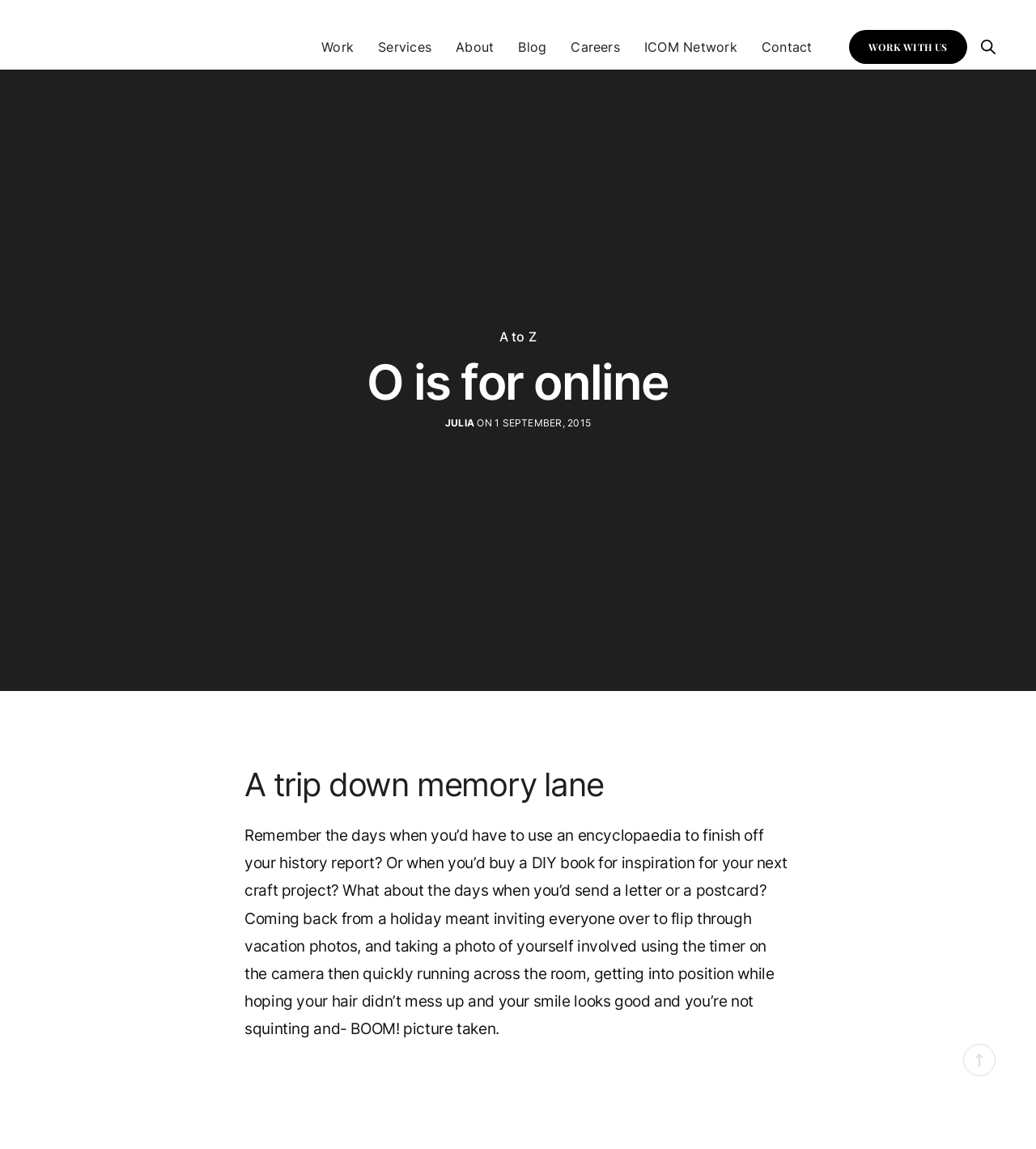Please identify the bounding box coordinates of where to click in order to follow the instruction: "Read the 'A trip down memory lane' heading".

[0.236, 0.665, 0.764, 0.701]